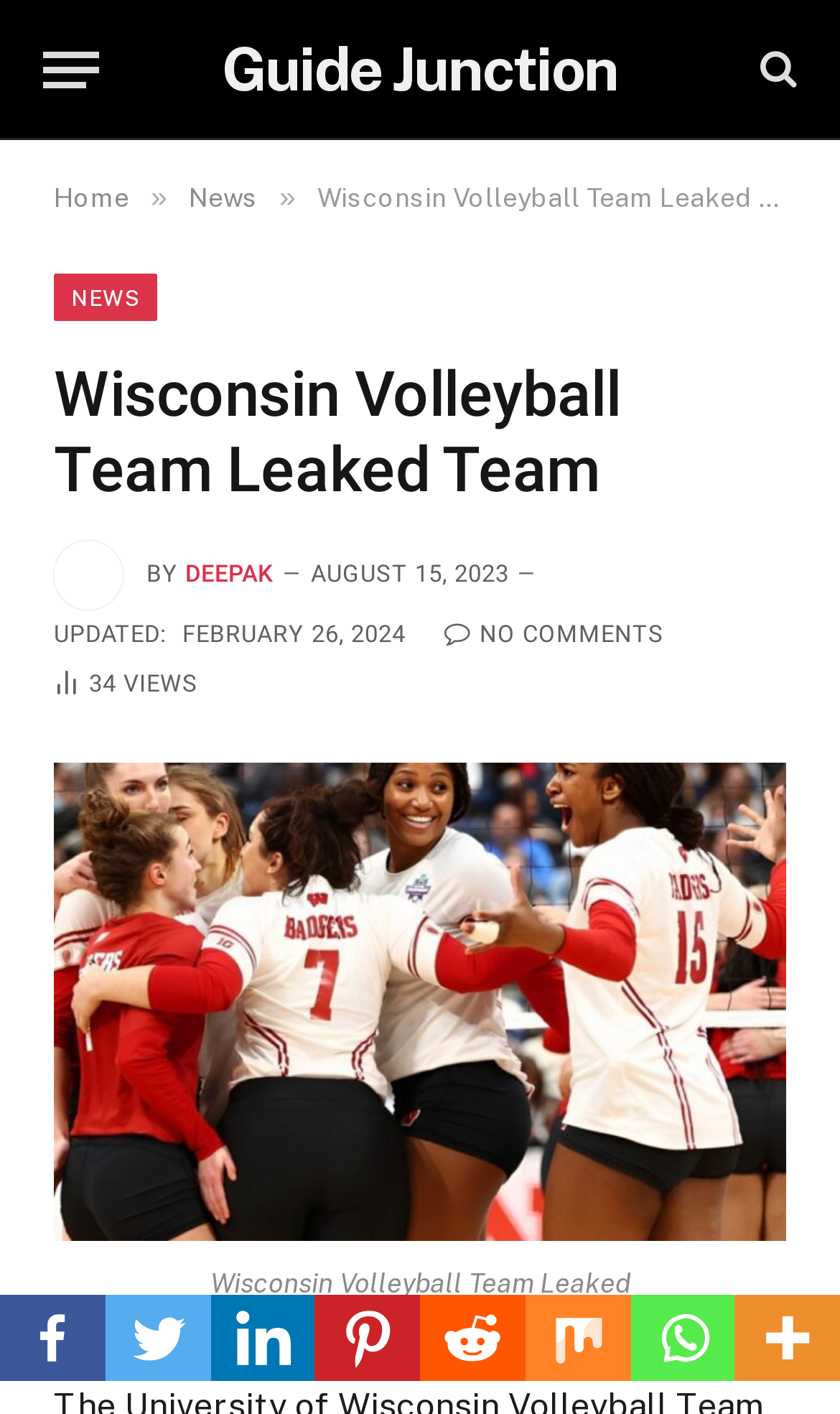Using the format (top-left x, top-left y, bottom-right x, bottom-right y), provide the bounding box coordinates for the described UI element. All values should be floating point numbers between 0 and 1: aria-label="Twitter" title="Twitter"

[0.125, 0.915, 0.25, 0.976]